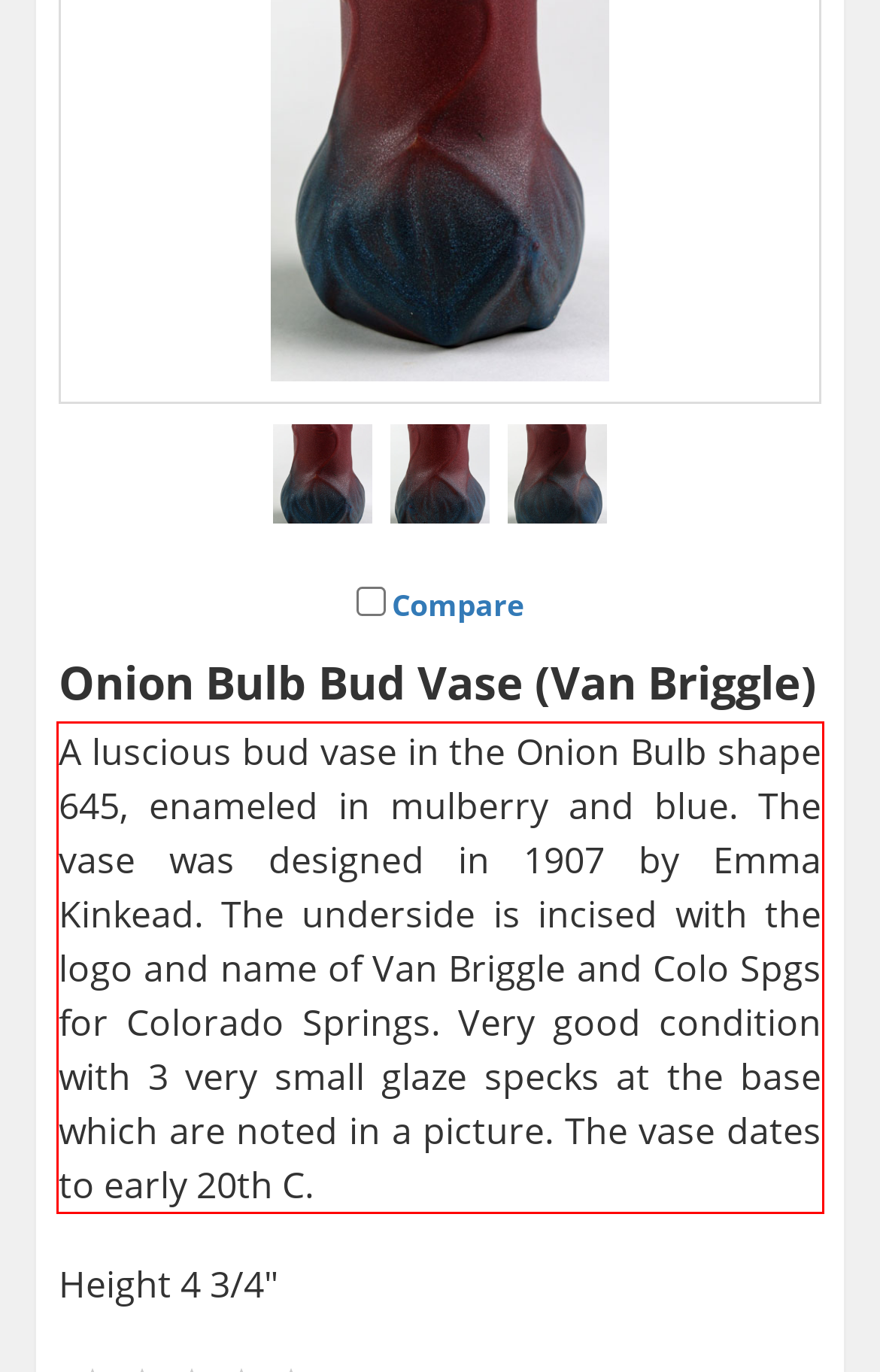You are presented with a screenshot containing a red rectangle. Extract the text found inside this red bounding box.

A luscious bud vase in the Onion Bulb shape 645, enameled in mulberry and blue. The vase was designed in 1907 by Emma Kinkead. The underside is incised with the logo and name of Van Briggle and Colo Spgs for Colorado Springs. Very good condition with 3 very small glaze specks at the base which are noted in a picture. The vase dates to early 20th C.